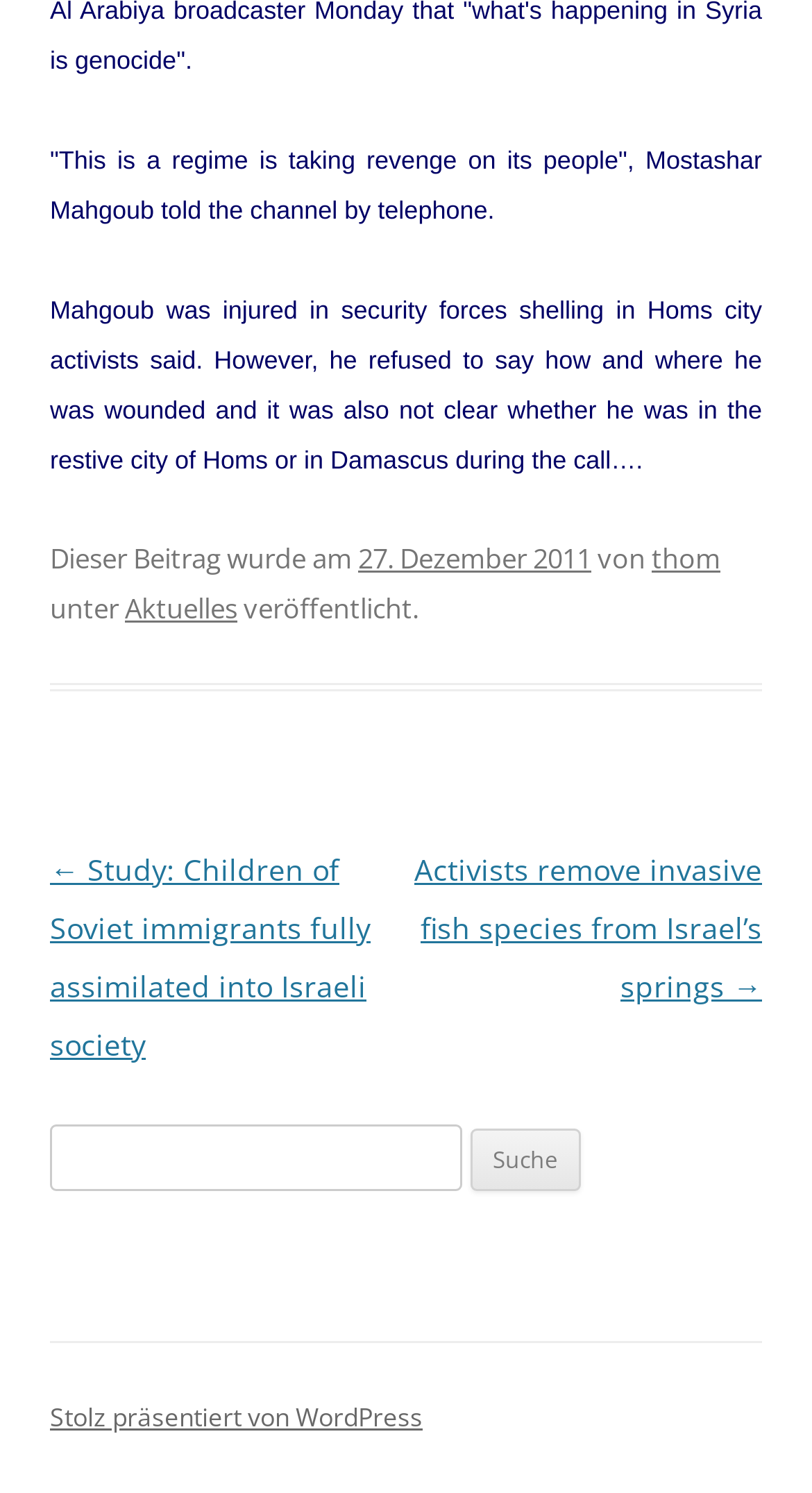Provide the bounding box coordinates of the HTML element this sentence describes: "parent_node: Suche nach: value="Suche"". The bounding box coordinates consist of four float numbers between 0 and 1, i.e., [left, top, right, bottom].

[0.578, 0.756, 0.714, 0.797]